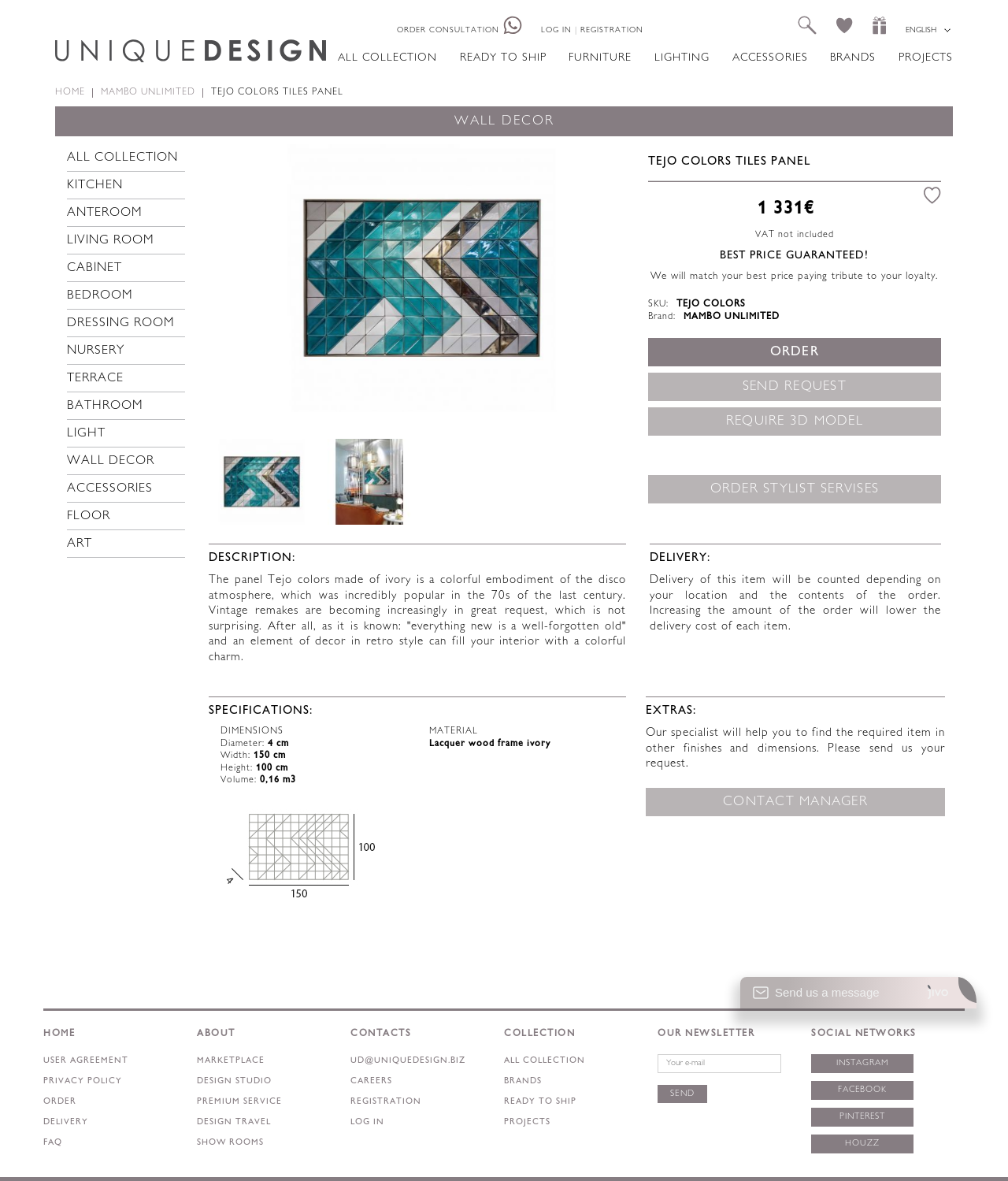Provide a single word or phrase to answer the given question: 
What is the price of Tejo colors Tiles Panel?

1331€